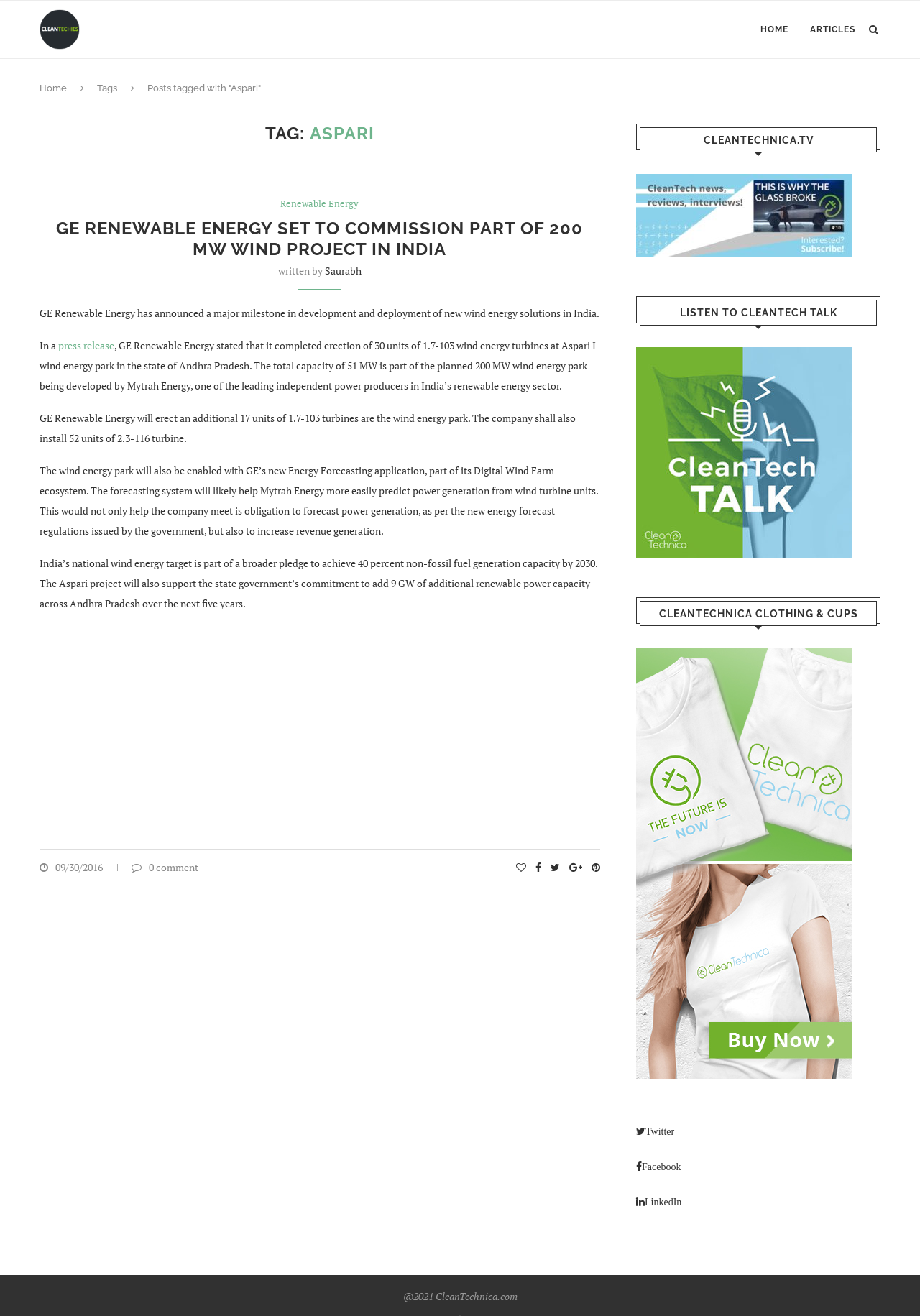Determine the bounding box coordinates for the clickable element required to fulfill the instruction: "Explore more ABC". Provide the coordinates as four float numbers between 0 and 1, i.e., [left, top, right, bottom].

None